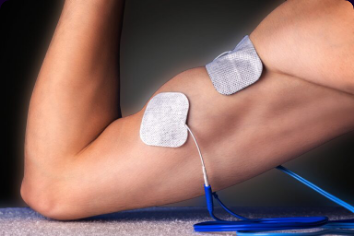Offer a detailed explanation of what is happening in the image.

The image displays a close-up of a human arm during an Electrical Muscle Stimulation (EMS) training session. Two adhesive pads are attached to the bicep, connected by a wire to the EMS device, which is designed to stimulate muscle contractions for rehabilitation or training purposes. The arm is positioned at a slight angle, showcasing the pads' placement clearly against the skin. This imagery is often associated with discussions around the benefits and techniques of EMS training, including guidelines on effective workout practices.